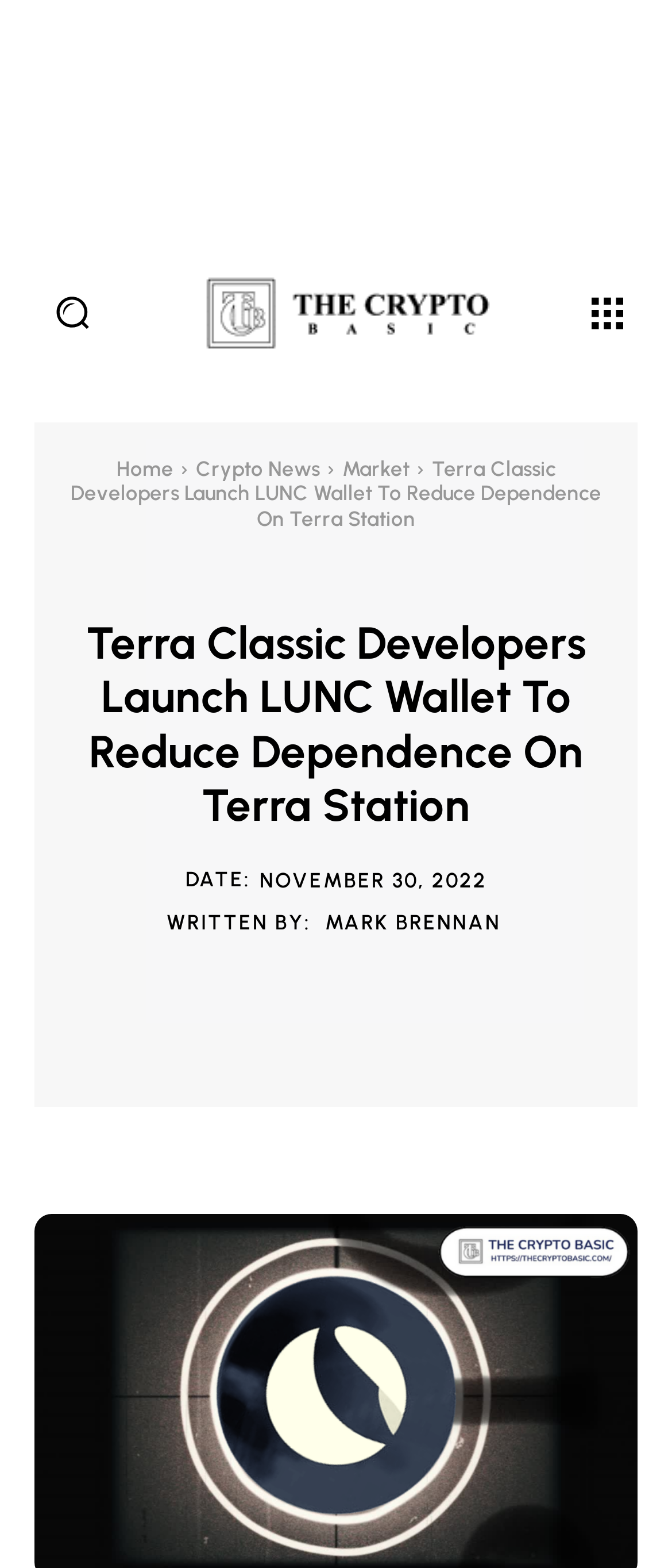Who wrote this article?
Using the image as a reference, answer the question with a short word or phrase.

MARK BRENNAN